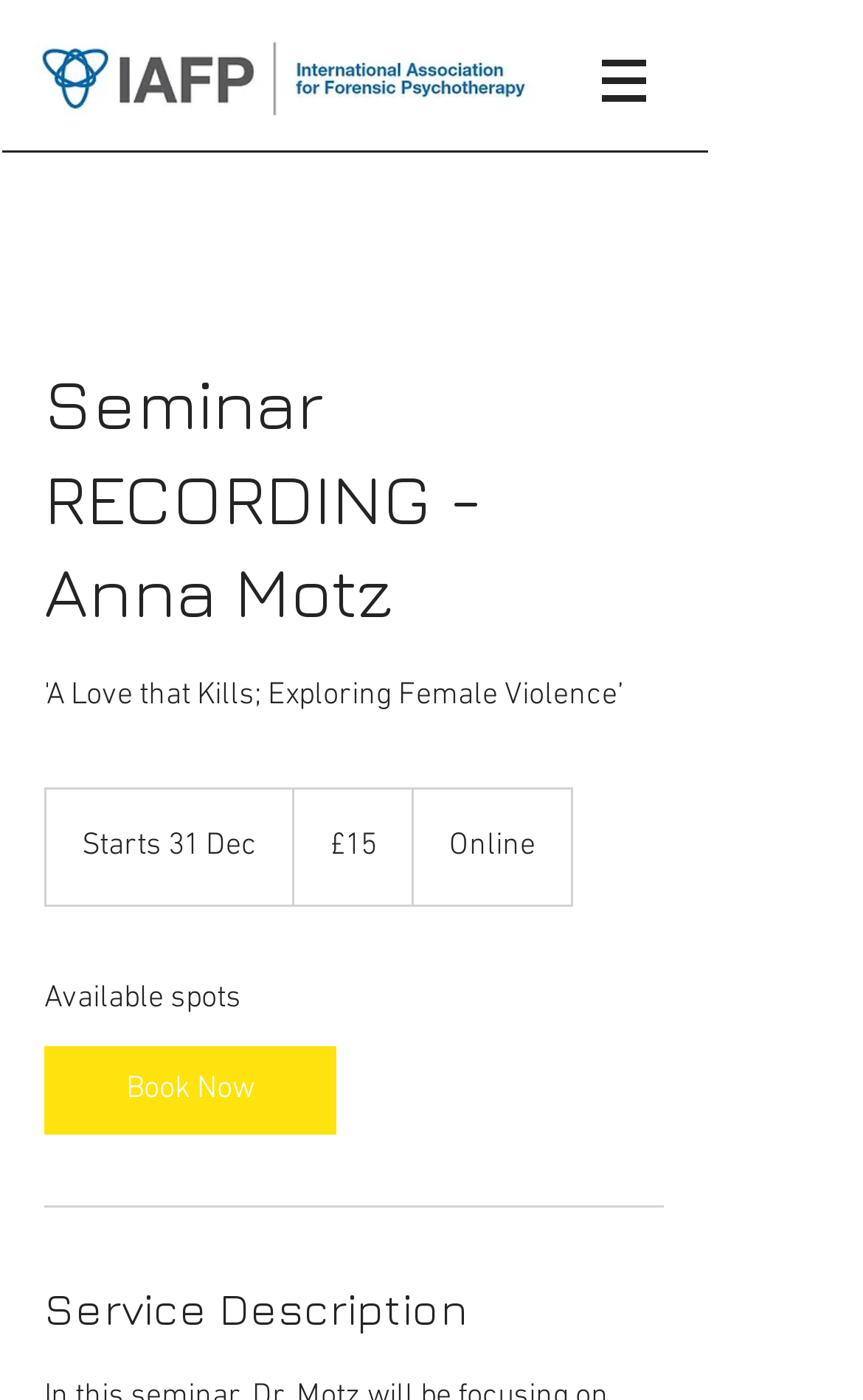Please look at the image and answer the question with a detailed explanation: What is the availability of the seminar?

I determined the answer by looking at the 'Available spots' text element, which is a StaticText element with bounding box coordinates [0.051, 0.7, 0.279, 0.726]. This text is likely indicating the availability of the seminar.